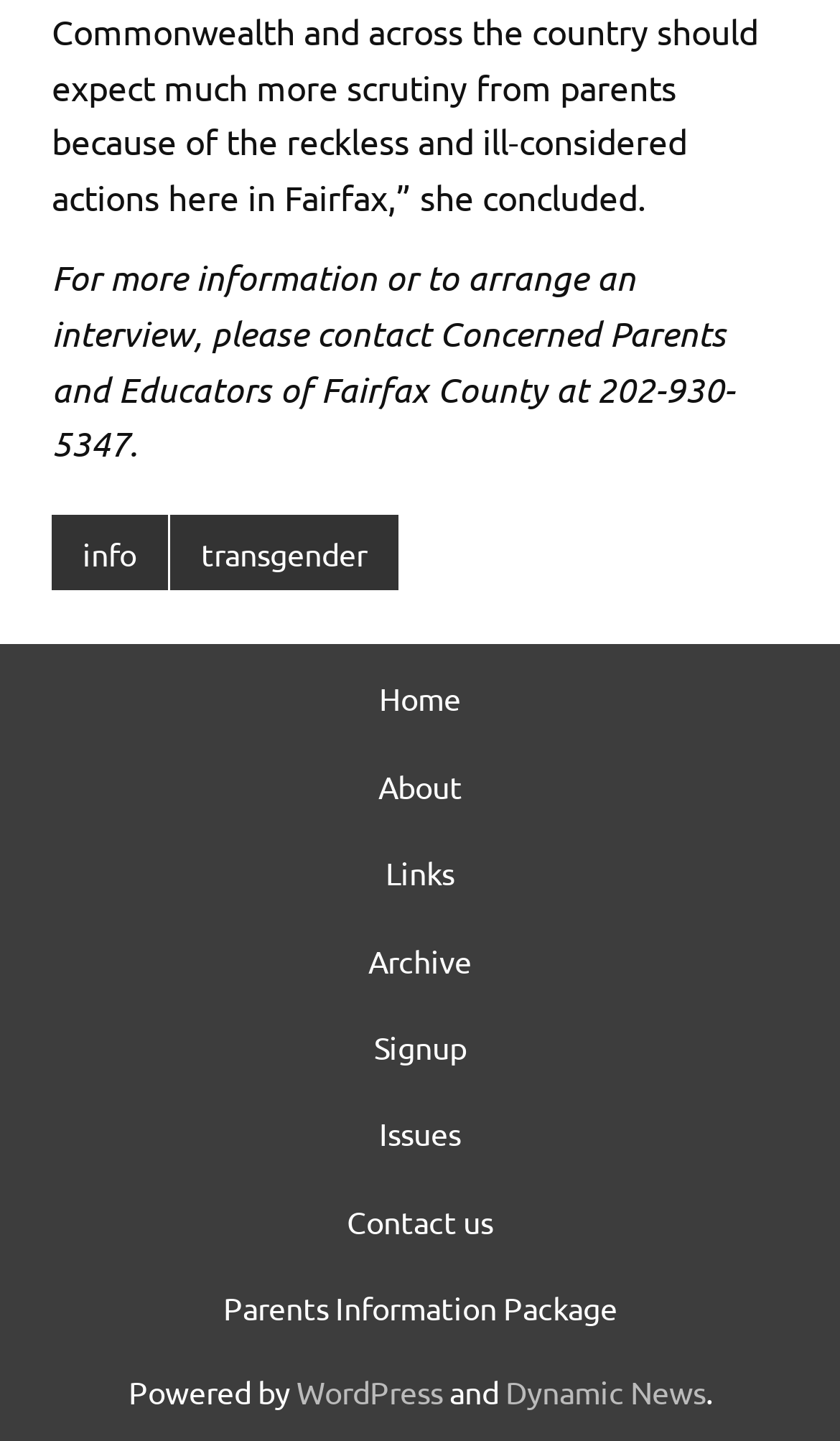What is the platform that powers this website?
Please answer the question with a detailed and comprehensive explanation.

I looked at the bottom of the page and found the text 'Powered by WordPress and Dynamic News', which indicates that the website is powered by WordPress.